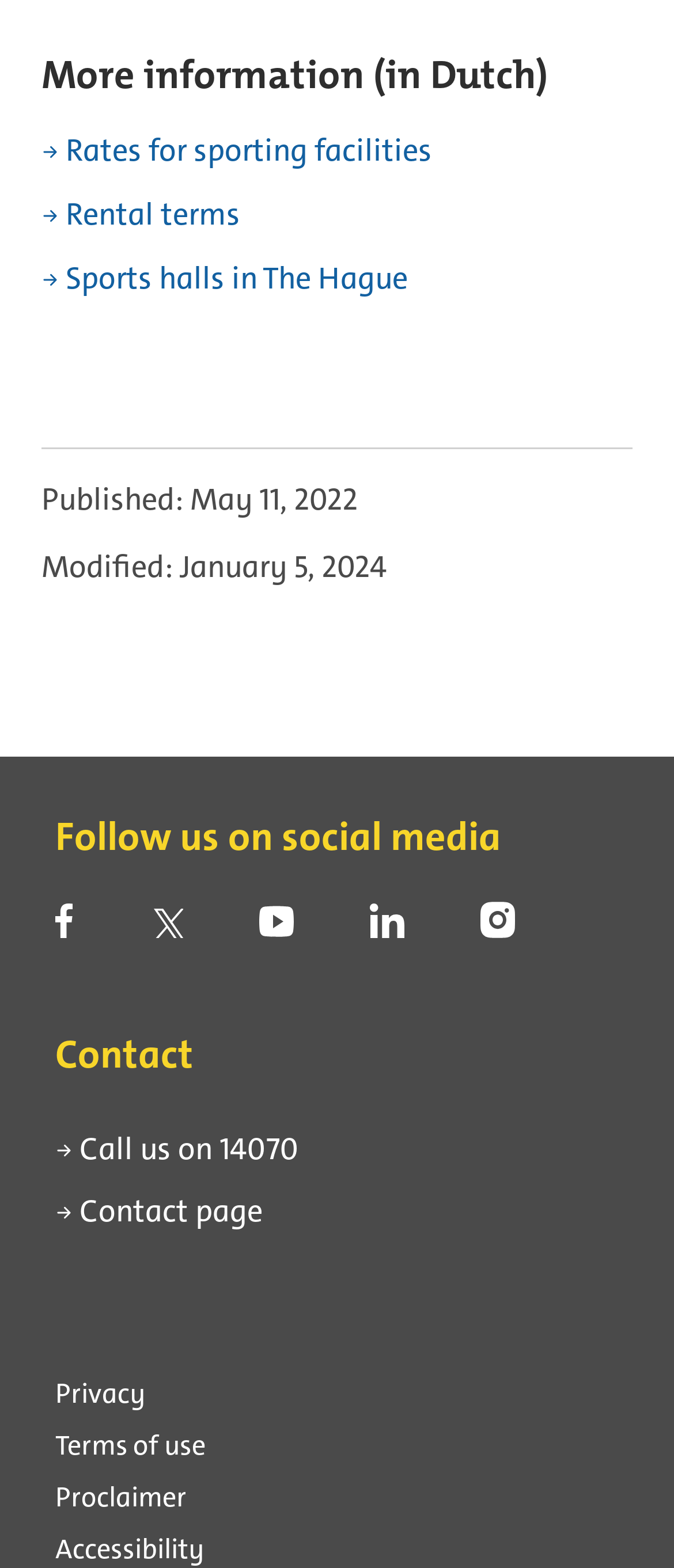Locate the bounding box of the UI element based on this description: "Rates for sporting facilities". Provide four float numbers between 0 and 1 as [left, top, right, bottom].

[0.062, 0.085, 0.641, 0.108]